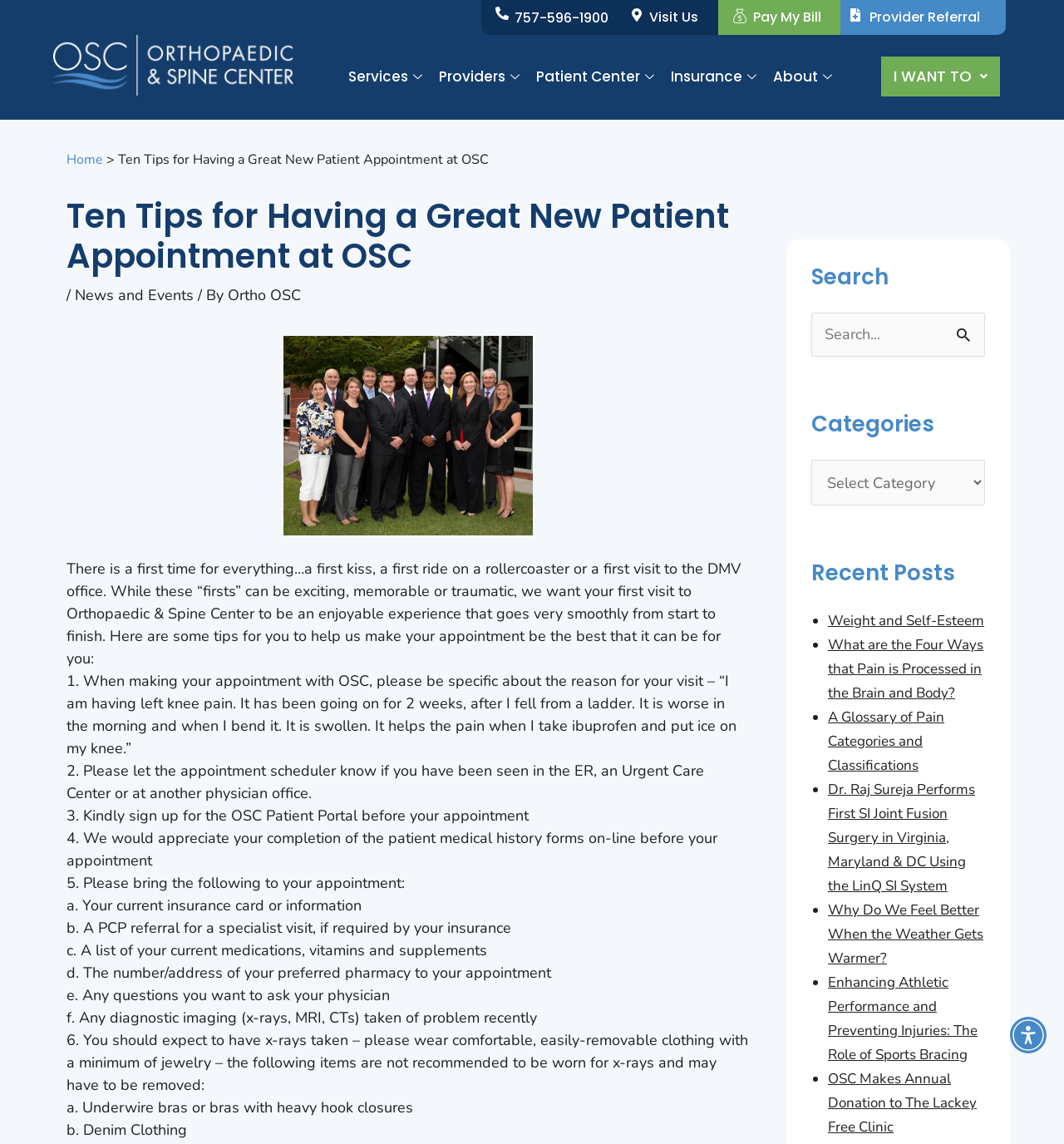What is the name of the center?
Based on the visual information, provide a detailed and comprehensive answer.

I found the answer by looking at the logo and the text on the top left corner of the webpage, which says 'Orthopaedic and Spine Center logo' and 'Ten Tips for Having a Great New Patient Appointment at OSC'.